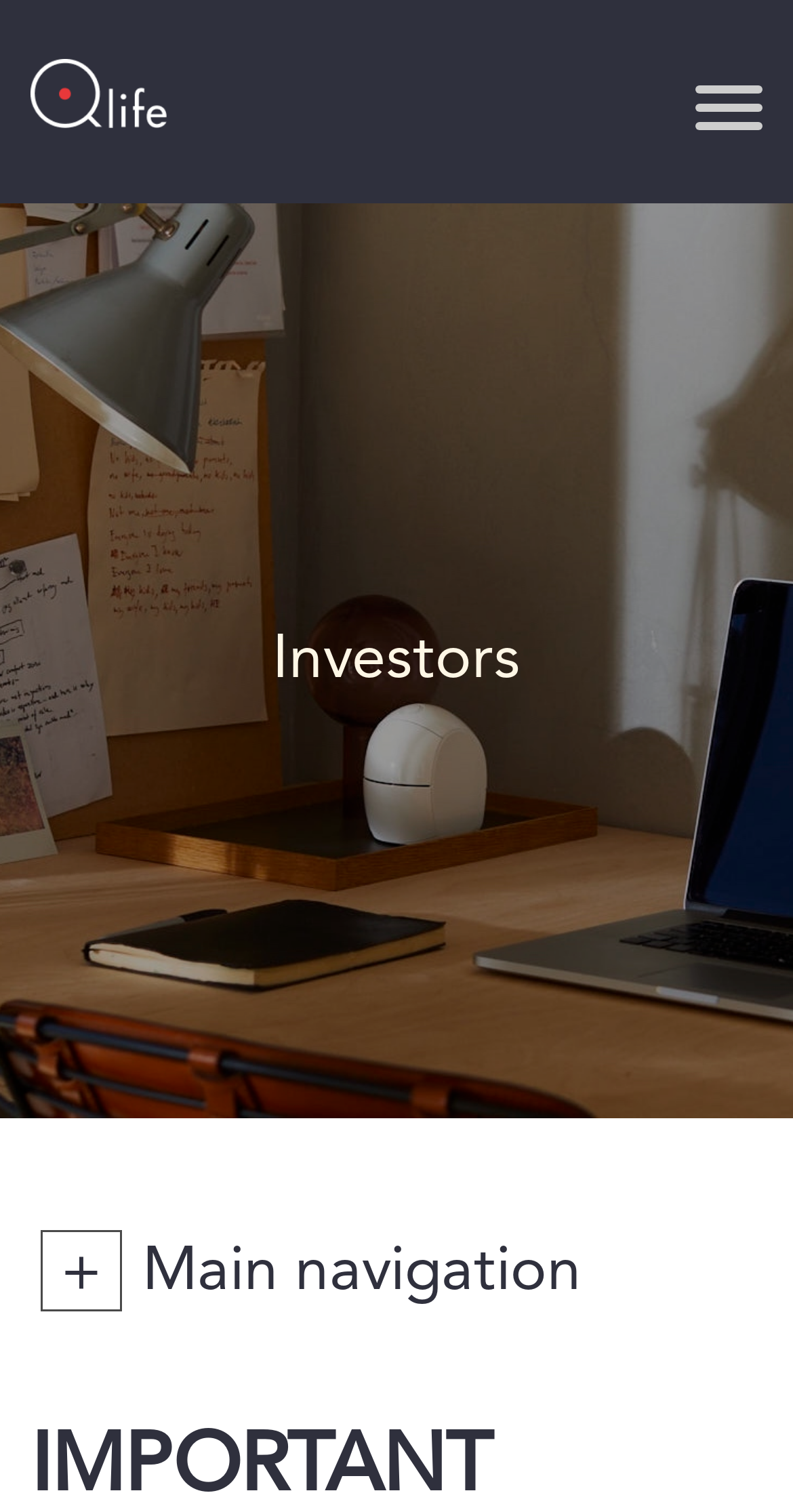Refer to the element description alt="Home" and identify the corresponding bounding box in the screenshot. Format the coordinates as (top-left x, top-left y, bottom-right x, bottom-right y) with values in the range of 0 to 1.

[0.038, 0.069, 0.211, 0.091]